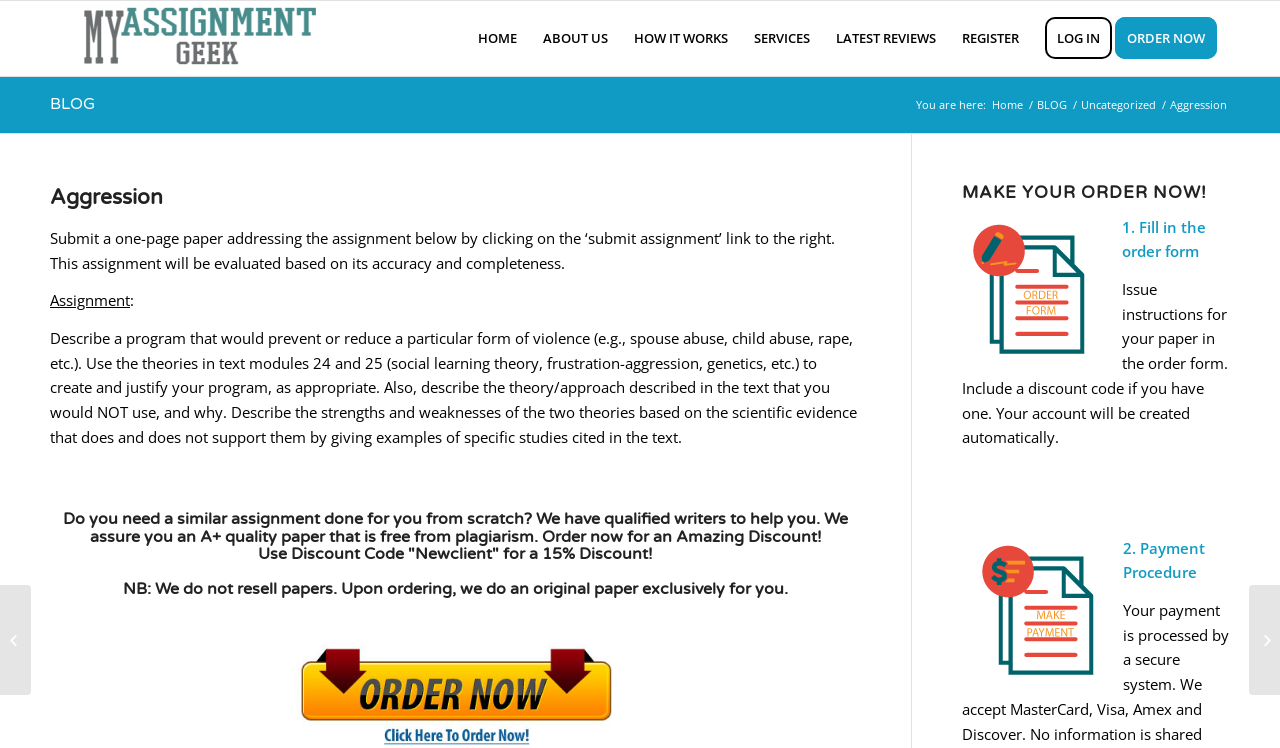What is the topic of the assignment?
Please ensure your answer to the question is detailed and covers all necessary aspects.

The assignment is related to aggression, and users are required to describe a program that would prevent or reduce a particular form of violence, using theories from text modules 24 and 25.